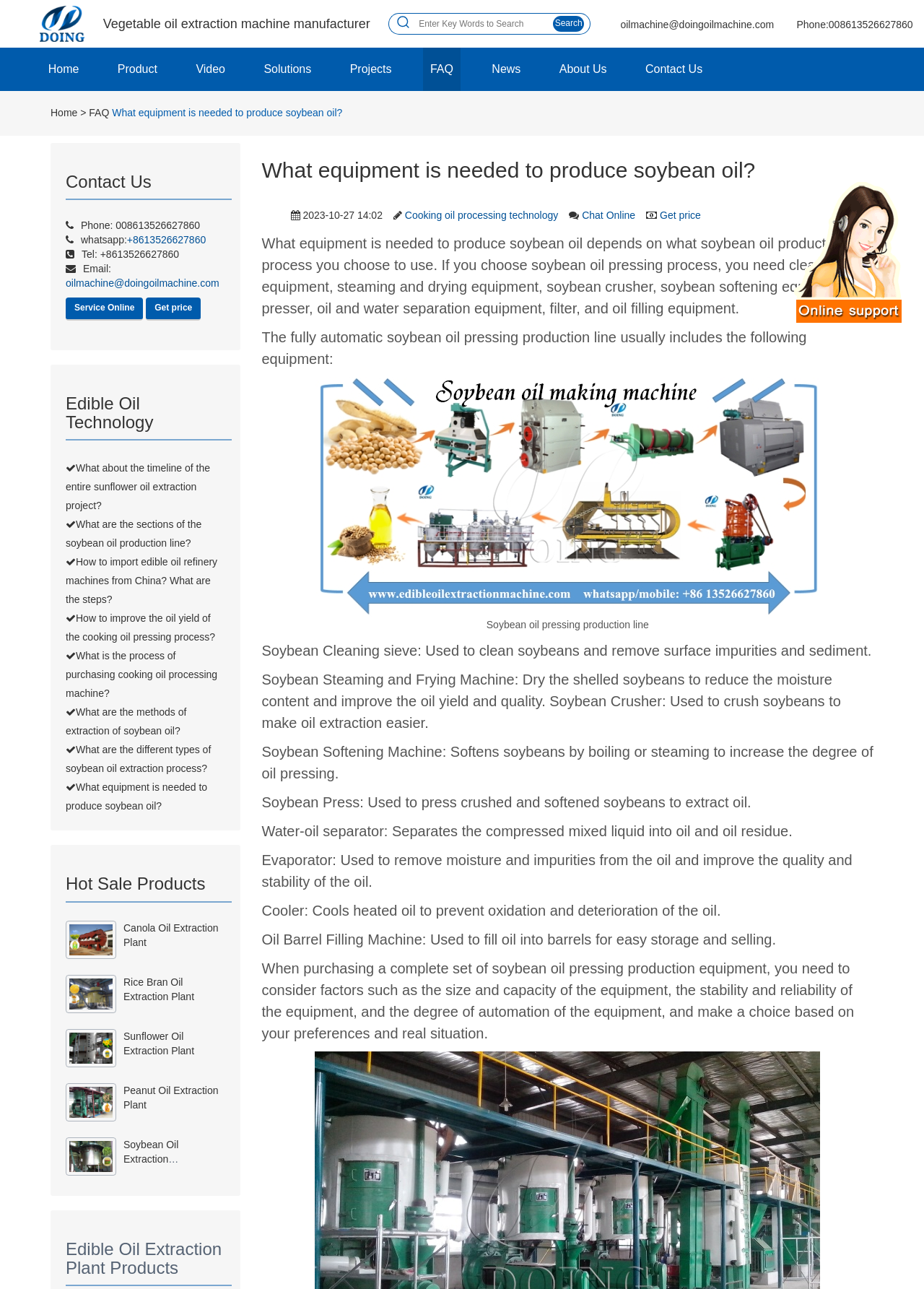Extract the bounding box coordinates for the HTML element that matches this description: "Peanut oil extraction plant". The coordinates should be four float numbers between 0 and 1, i.e., [left, top, right, bottom].

[0.134, 0.841, 0.236, 0.861]